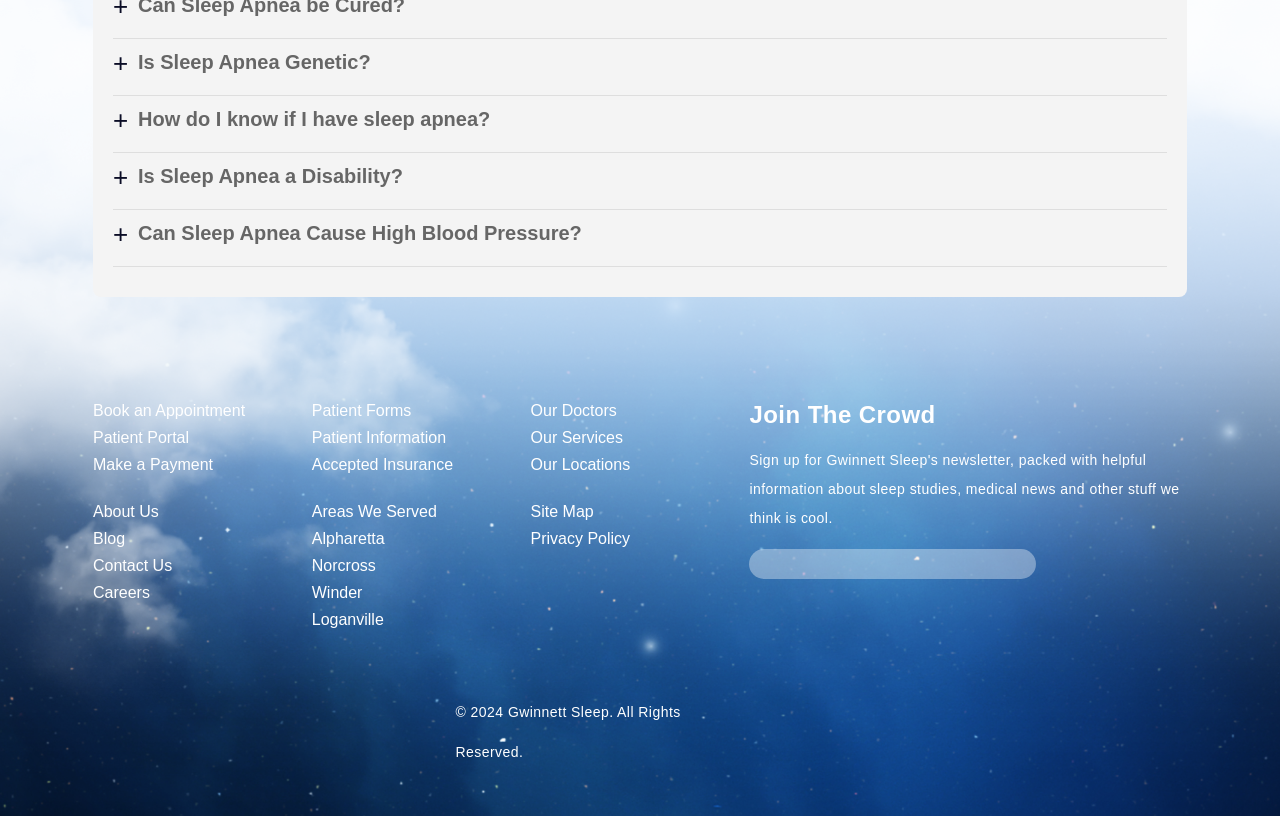What is the text above the 'SEND' button?
Look at the image and respond with a single word or a short phrase.

Field